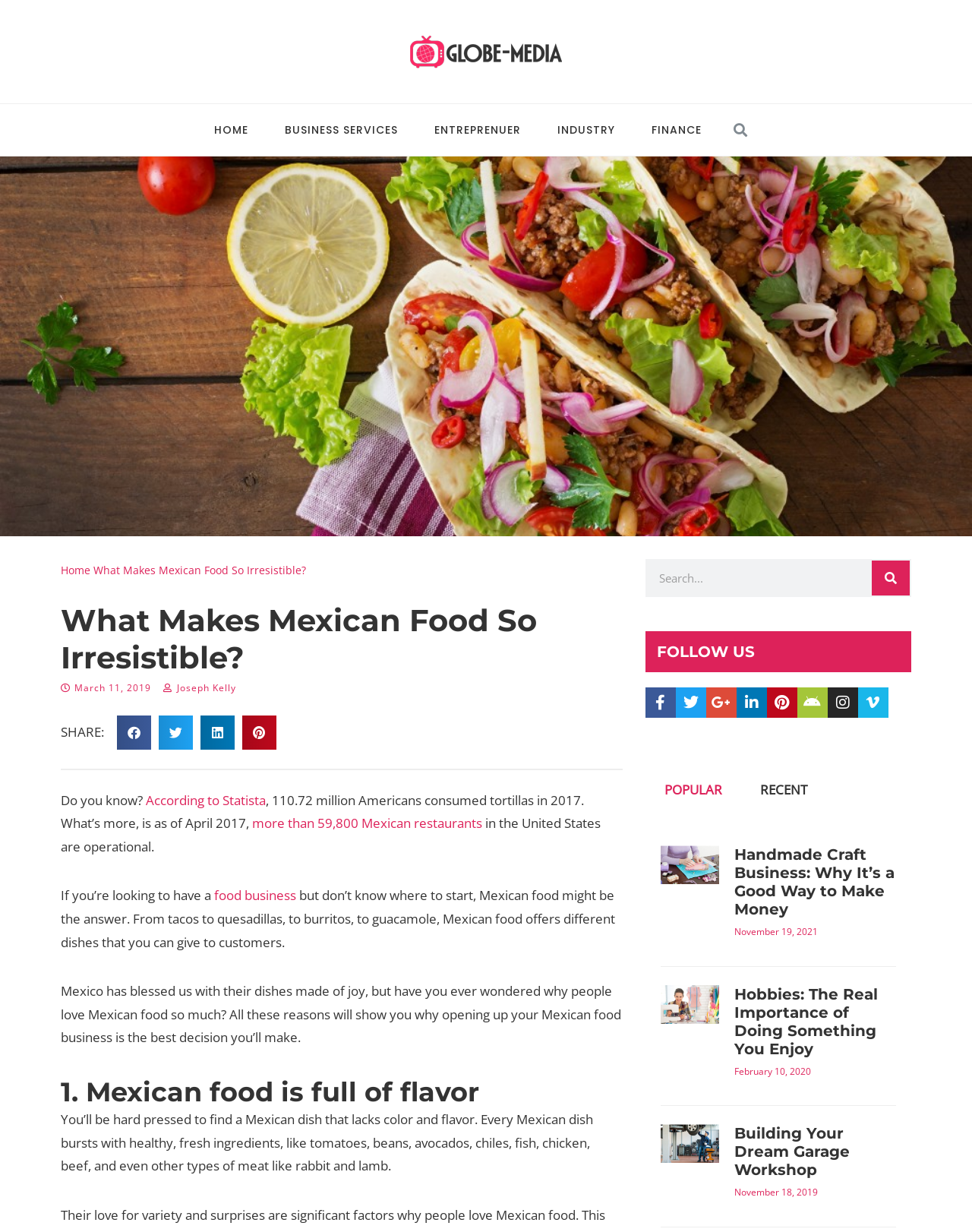Locate and extract the headline of this webpage.

What Makes Mexican Food So Irresistible?